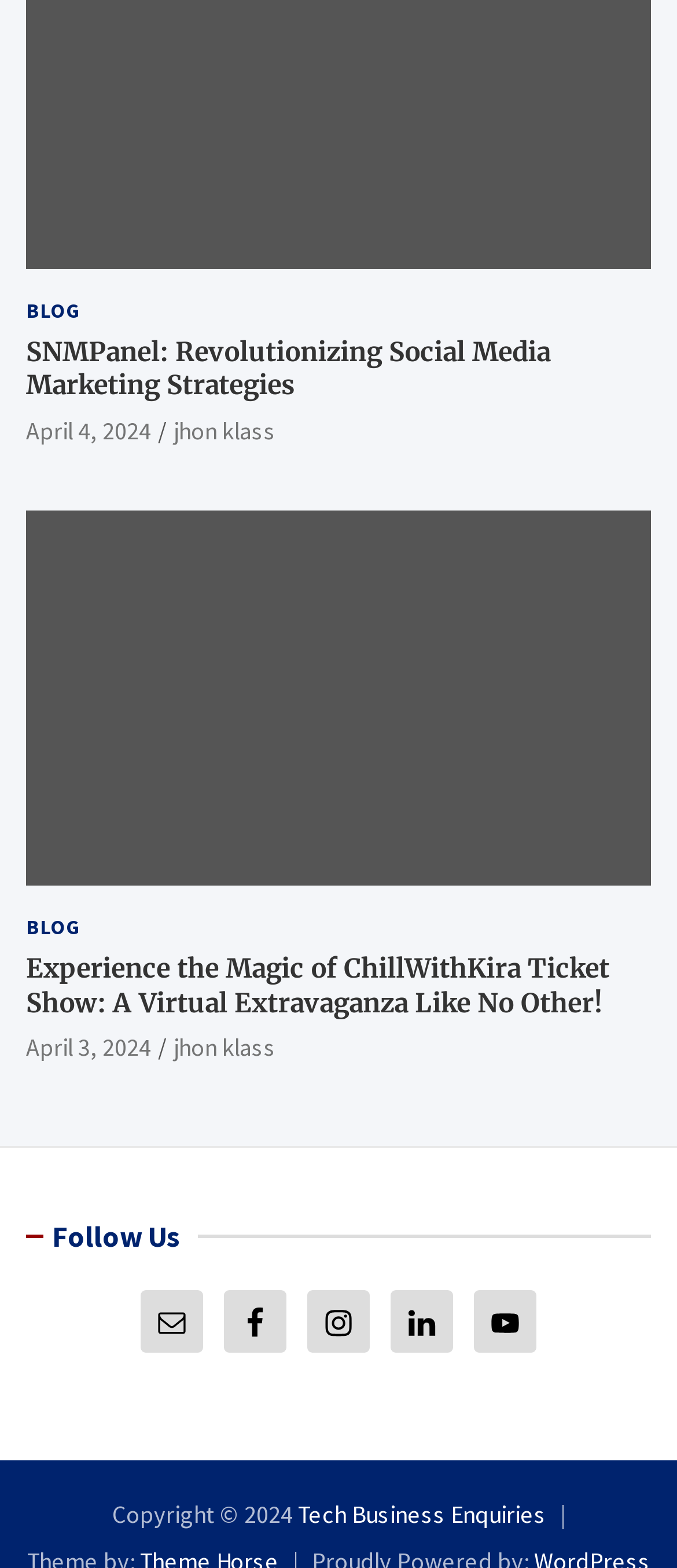What is the copyright year of the website?
Please provide an in-depth and detailed response to the question.

The StaticText 'Copyright © 2024' at the bottom of the webpage indicates that the copyright year of the website is 2024.